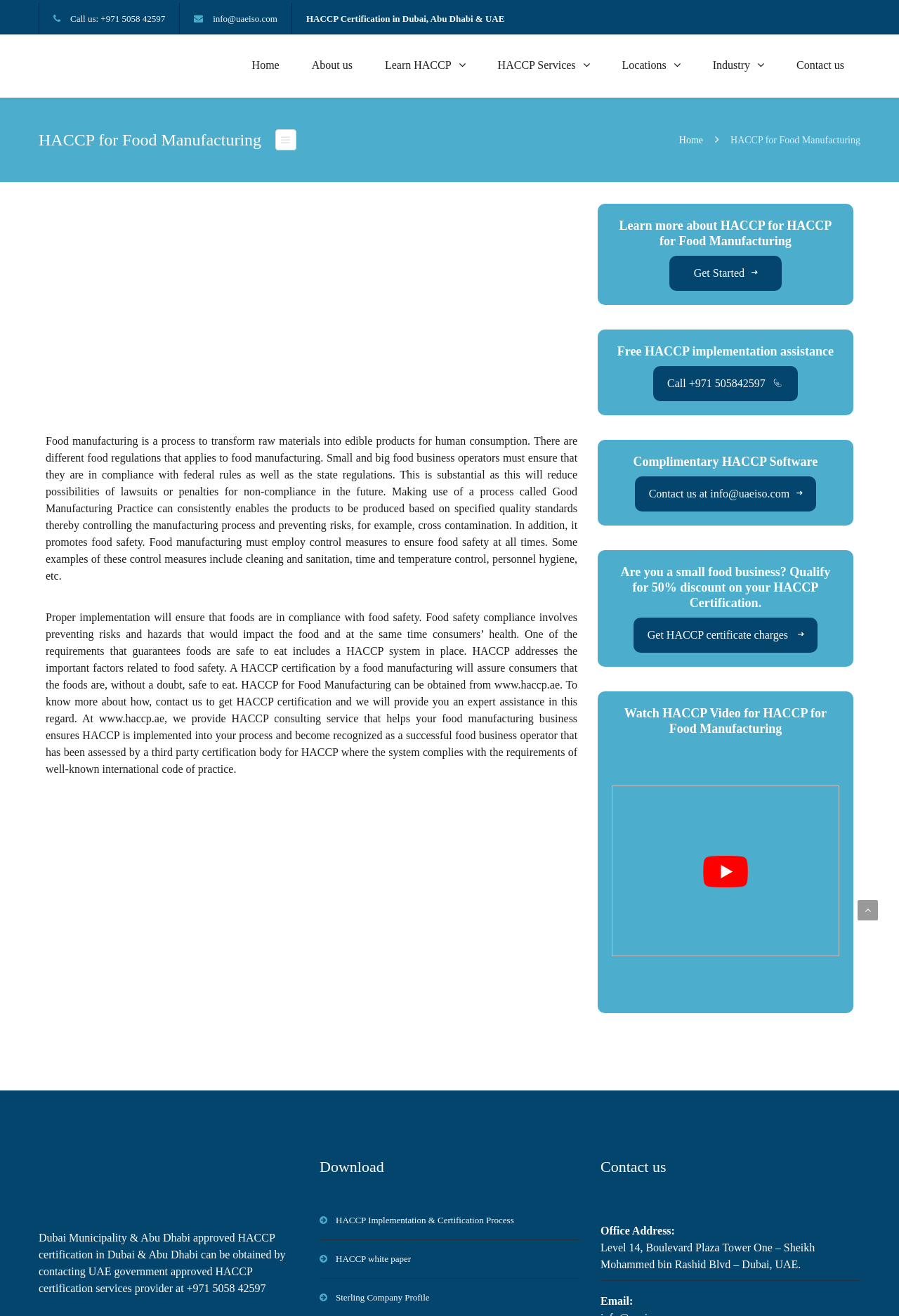Extract the bounding box coordinates for the UI element described as: "HACCP Implementation & Certification Process".

[0.355, 0.913, 0.645, 0.942]